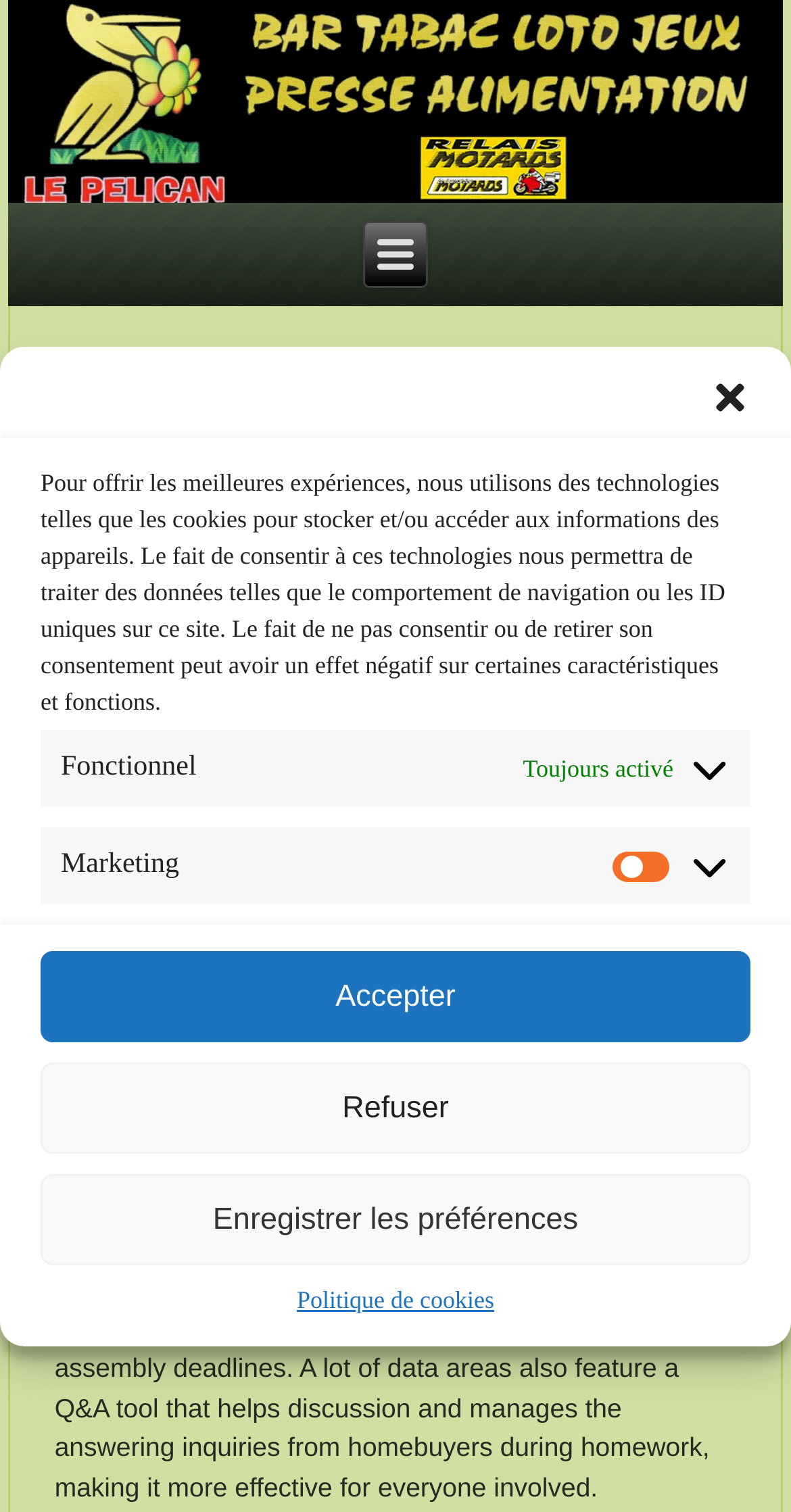Could you locate the bounding box coordinates for the section that should be clicked to accomplish this task: "Click the link to contact webmaster".

[0.072, 0.426, 0.839, 0.466]